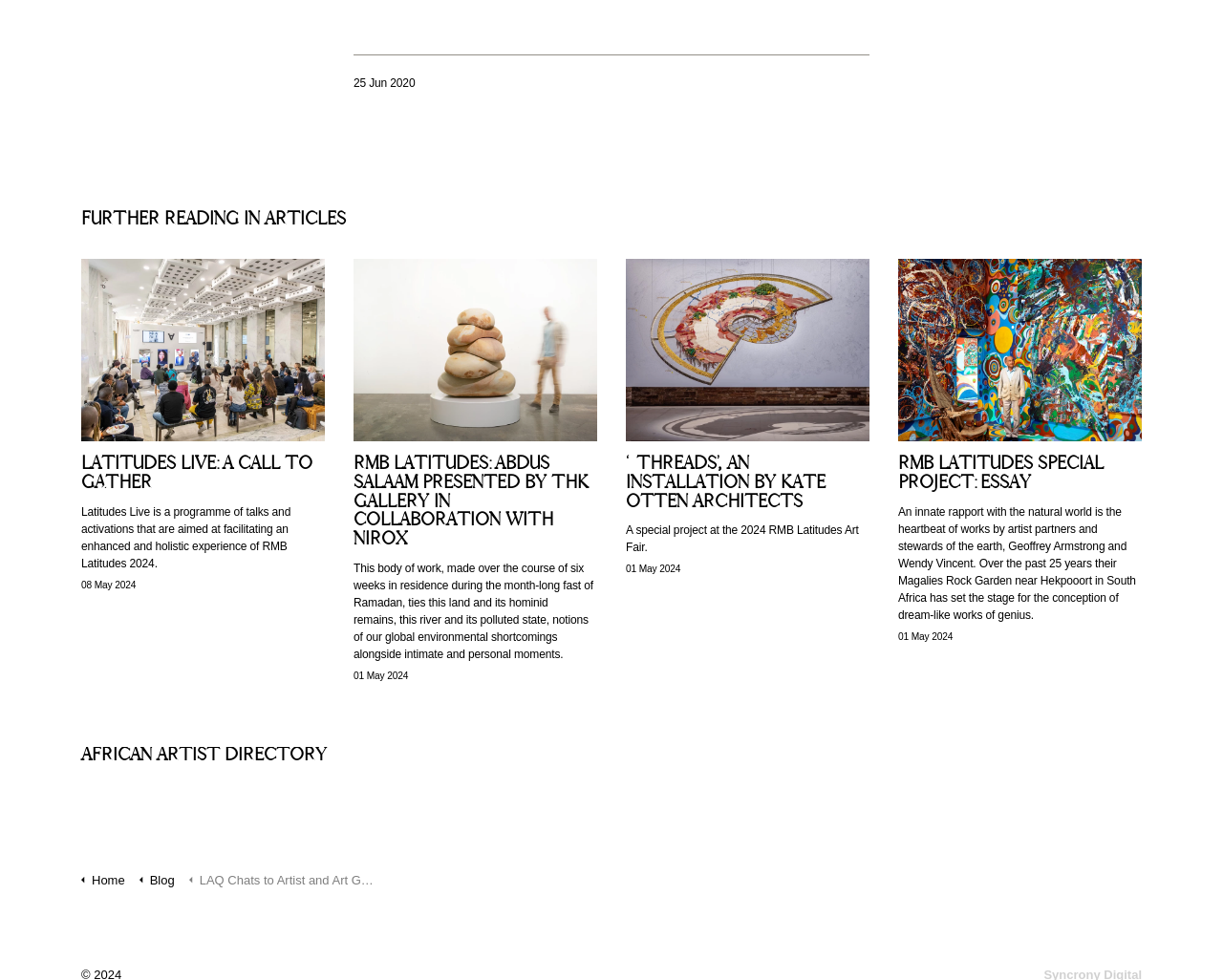Identify the bounding box coordinates of the clickable section necessary to follow the following instruction: "Click on 'LATITUDES LIVE: A CALL TO GATHER'". The coordinates should be presented as four float numbers from 0 to 1, i.e., [left, top, right, bottom].

[0.066, 0.264, 0.266, 0.583]